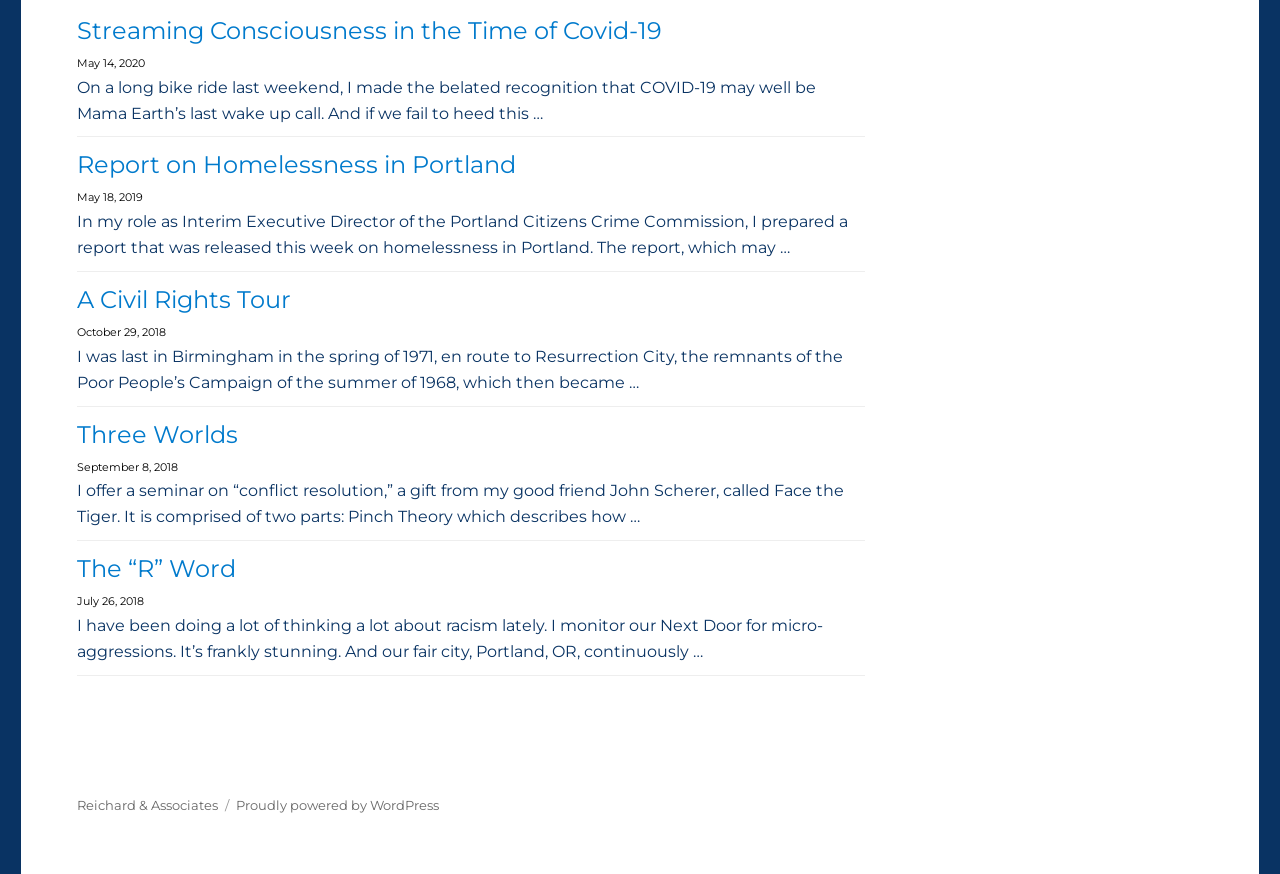What is the title of the first article? Look at the image and give a one-word or short phrase answer.

Streaming Consciousness in the Time of Covid-19